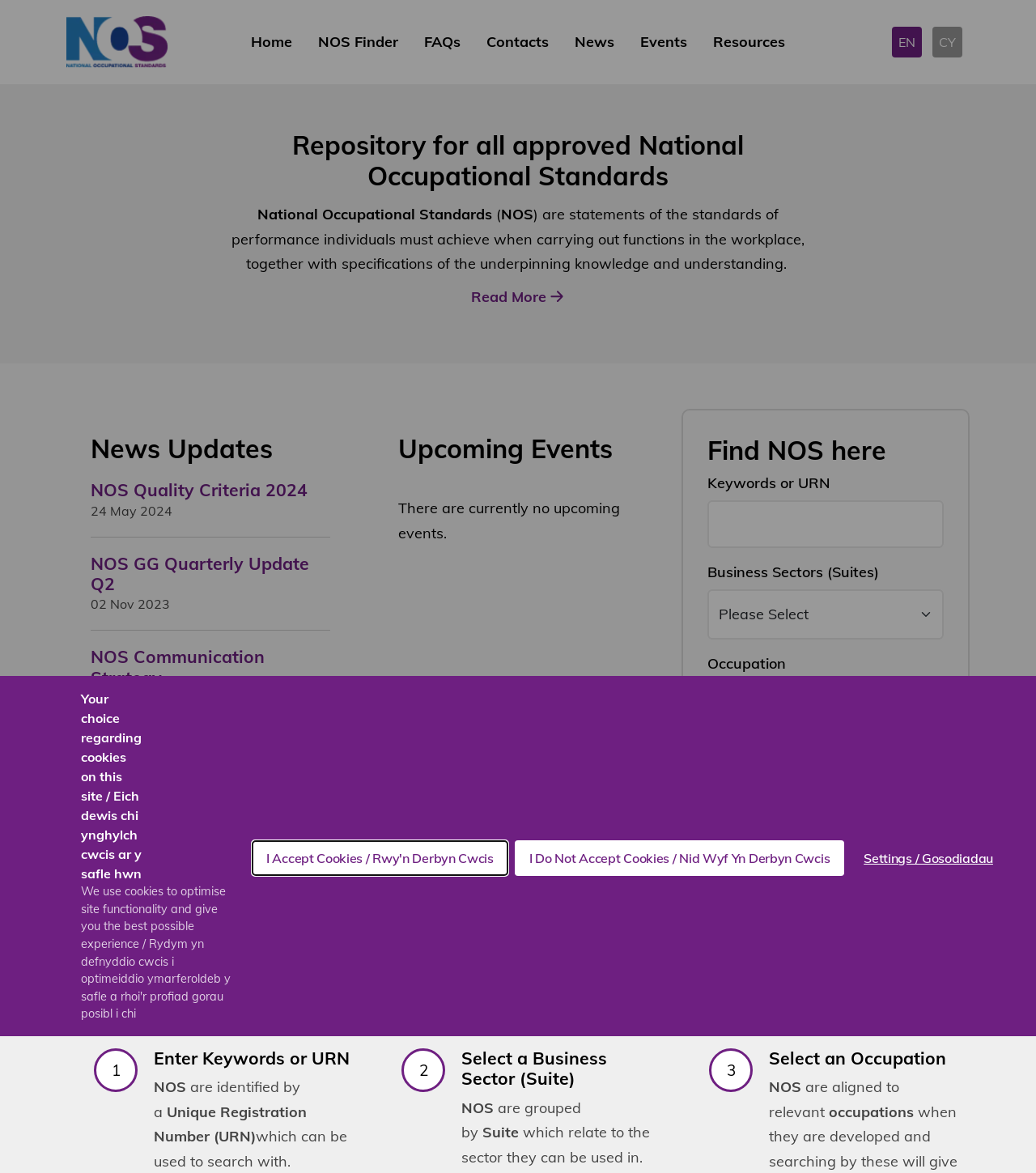What is the purpose of the 'Reset All' link? Based on the image, give a response in one word or a short phrase.

Clear search filters